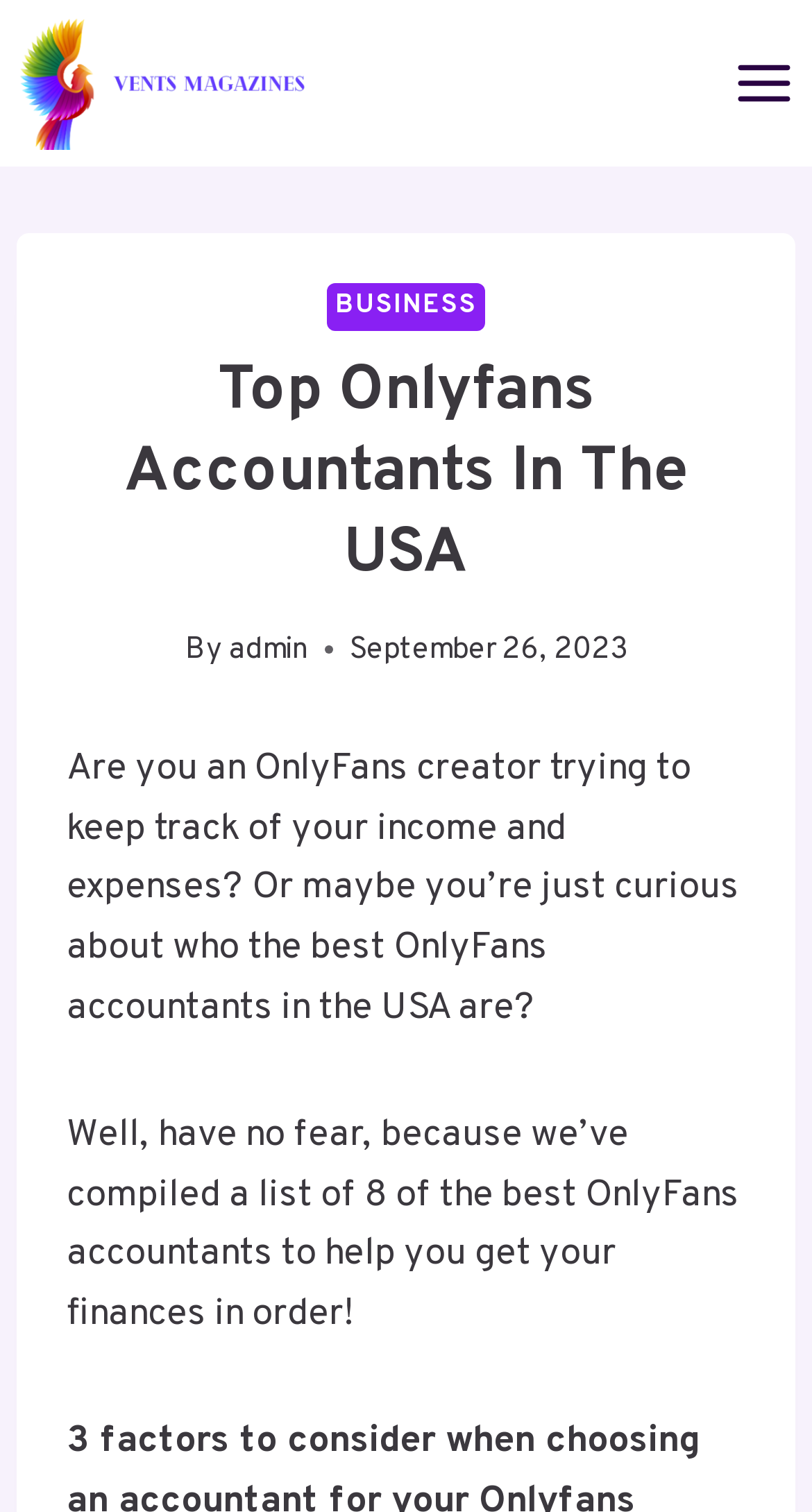Look at the image and give a detailed response to the following question: What is the purpose of the webpage?

The webpage appears to be a listicle article that provides information about the best OnlyFans accountants in the USA. The text on the webpage mentions that it has compiled a list of 8 accountants to help OnlyFans creators with their finances.